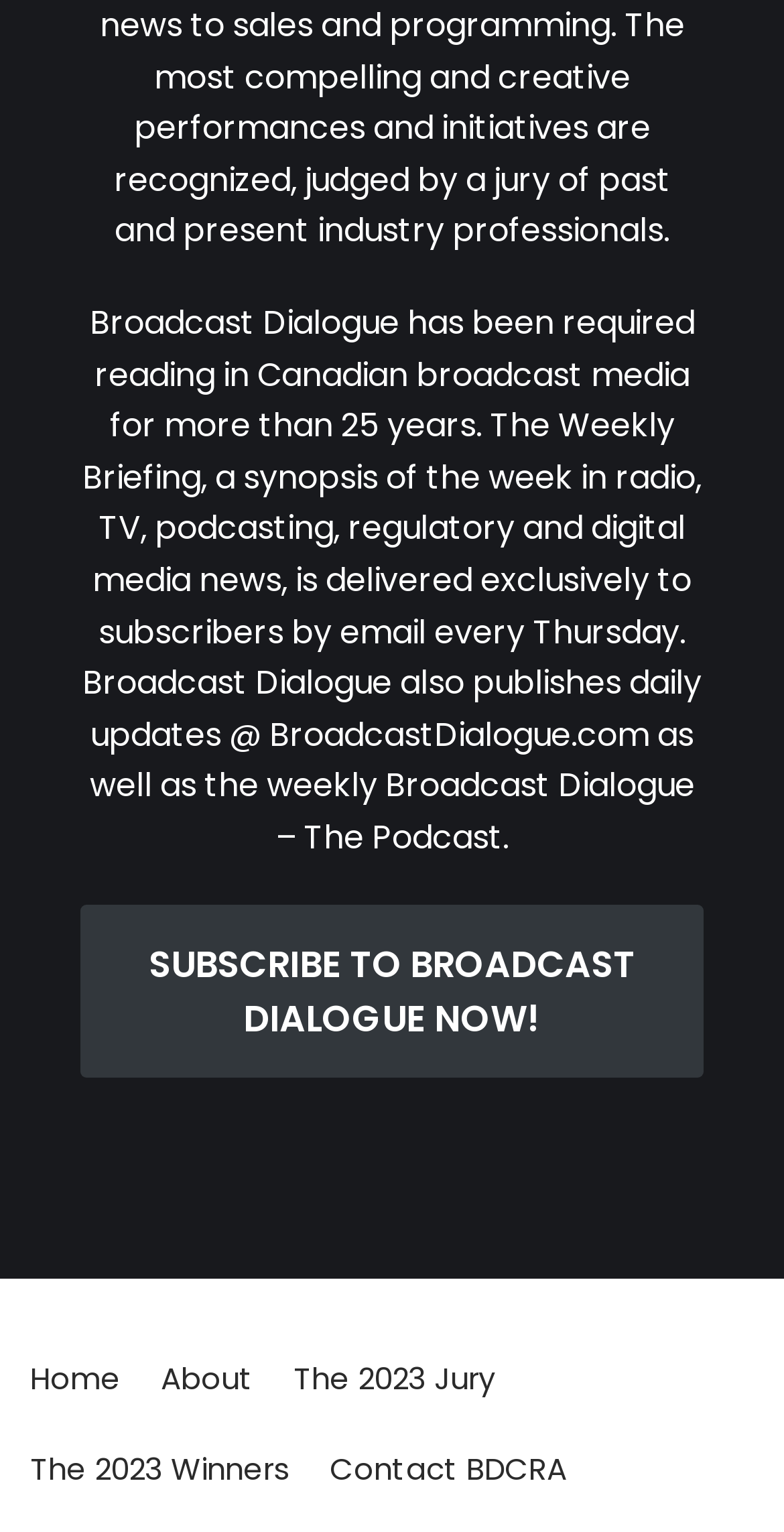What is the call-to-action on the webpage?
Can you provide an in-depth and detailed response to the question?

The link element with the text 'SUBSCRIBE TO BROADCAST DIALOGUE NOW!' appears to be a prominent call-to-action on the webpage, encouraging visitors to subscribe to Broadcast Dialogue.